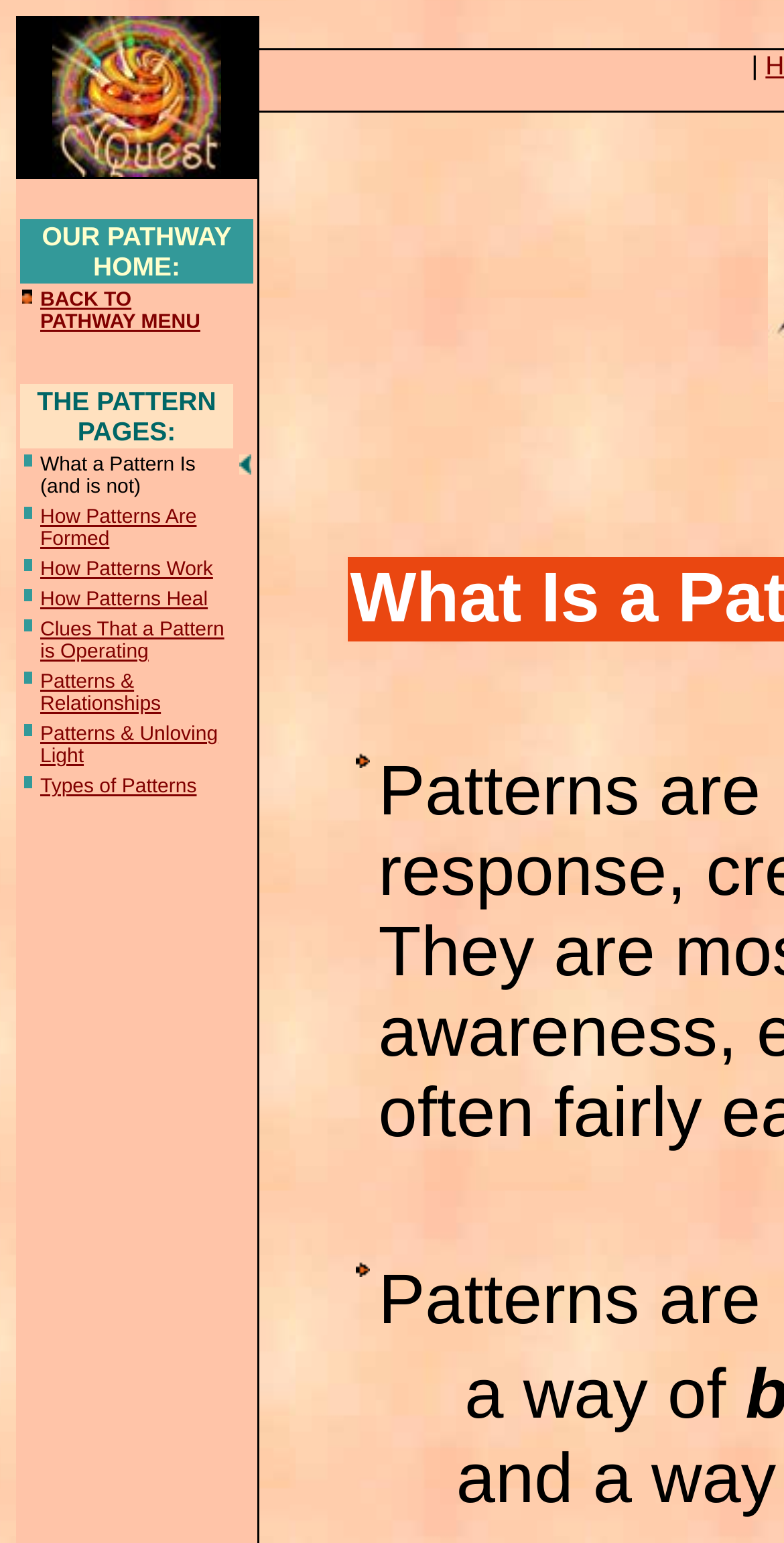How many pattern pages are listed?
Could you give a comprehensive explanation in response to this question?

The pattern pages are listed in a table on the webpage. By counting the number of rows in the table, we can see that there are 9 pattern pages listed, each with a title and a link.